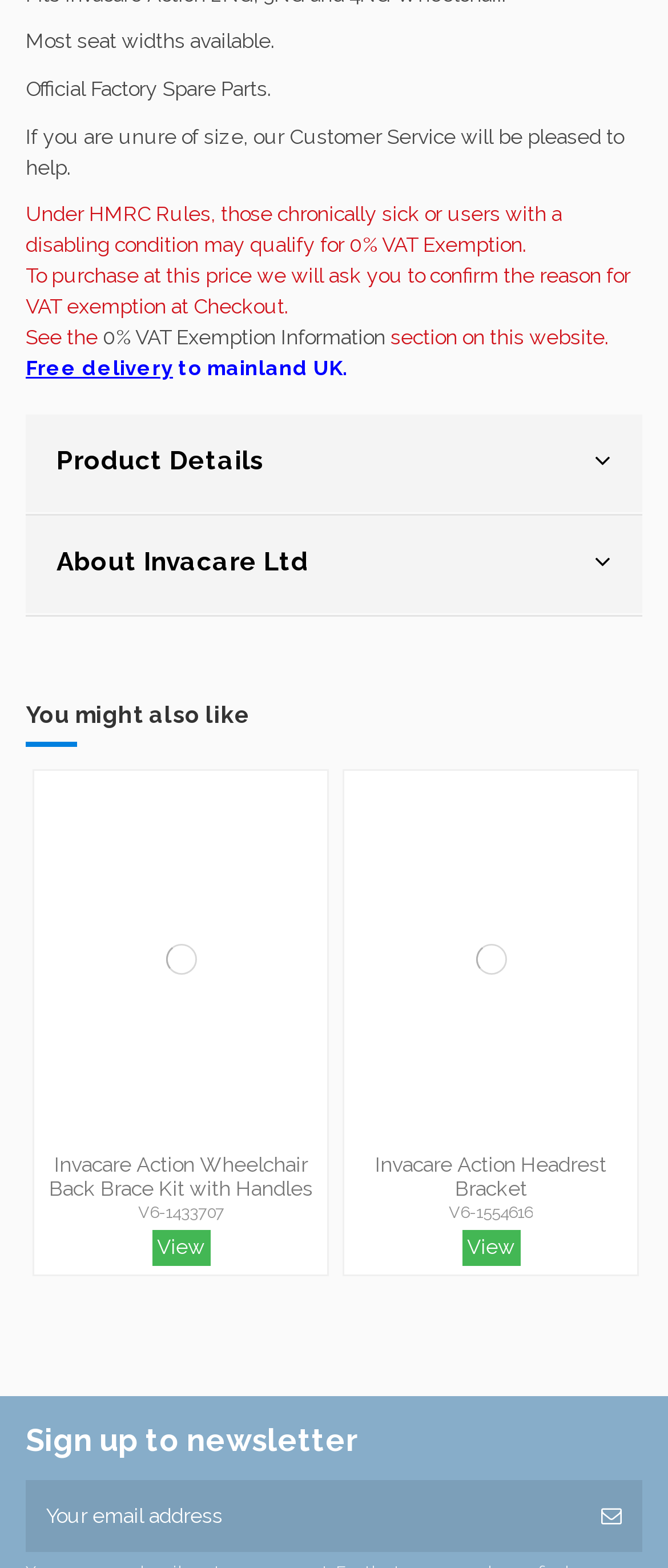Identify the bounding box coordinates of the area you need to click to perform the following instruction: "Read the '0% VAT Exemption Information'".

[0.154, 0.208, 0.577, 0.223]